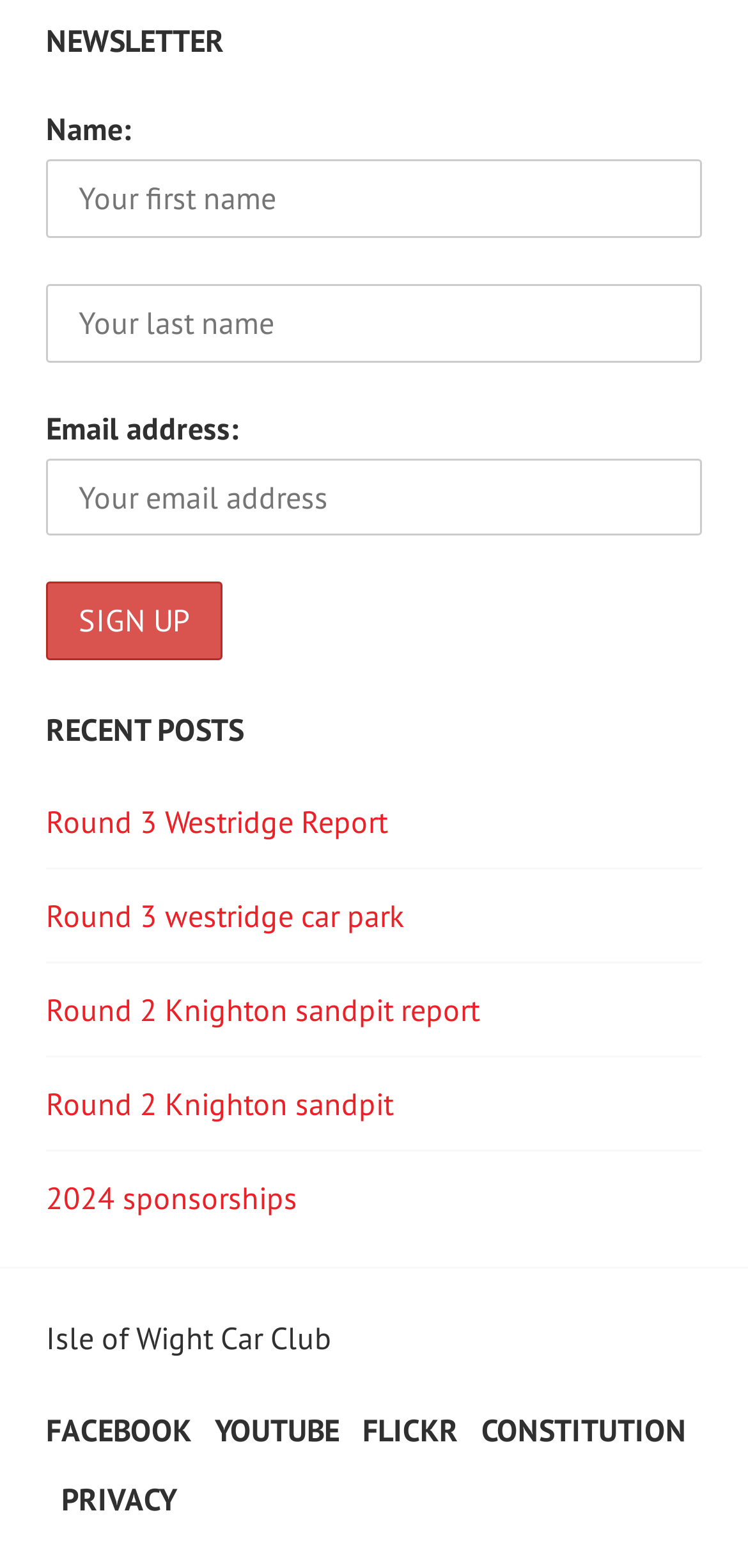Could you highlight the region that needs to be clicked to execute the instruction: "Visit the FACEBOOK page"?

[0.062, 0.9, 0.256, 0.927]